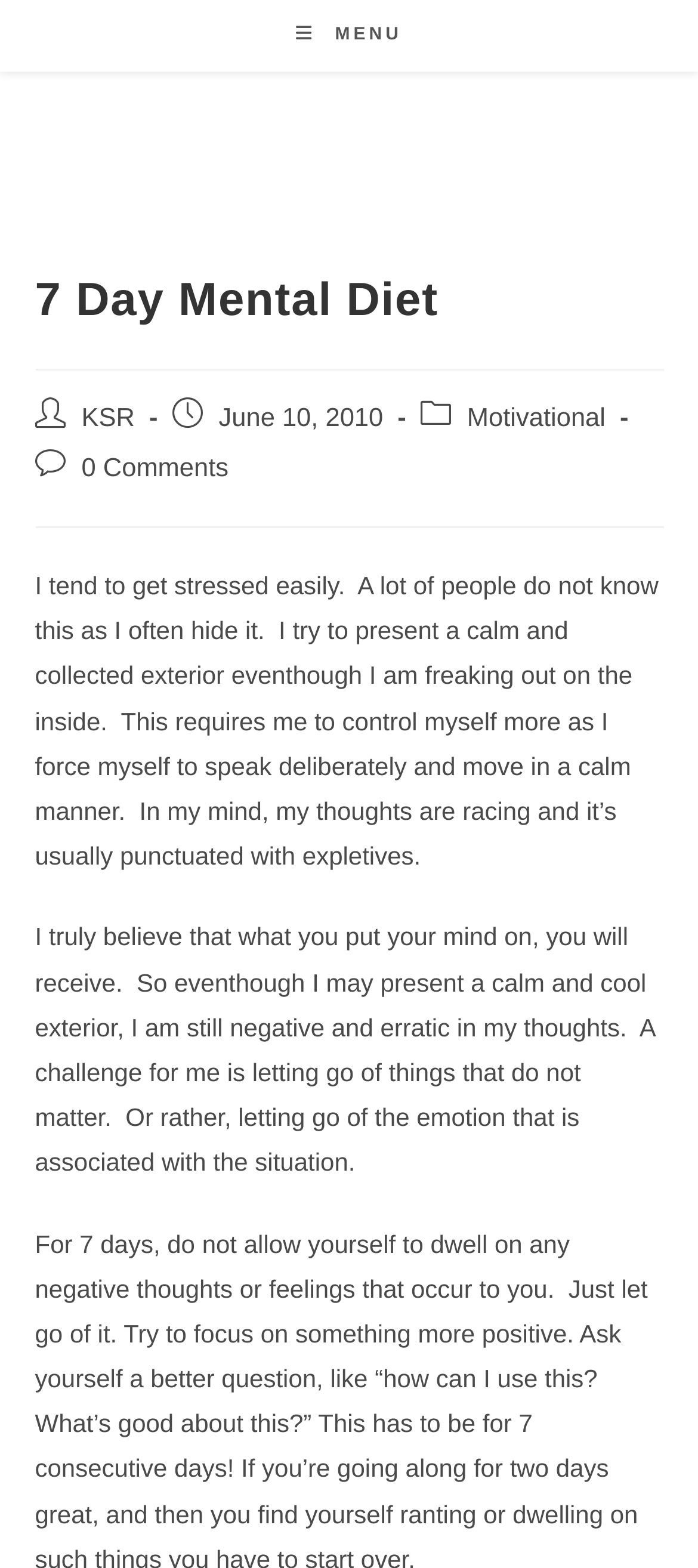Please provide the bounding box coordinates in the format (top-left x, top-left y, bottom-right x, bottom-right y). Remember, all values are floating point numbers between 0 and 1. What is the bounding box coordinate of the region described as: Menu Close

[0.424, 0.0, 0.576, 0.046]